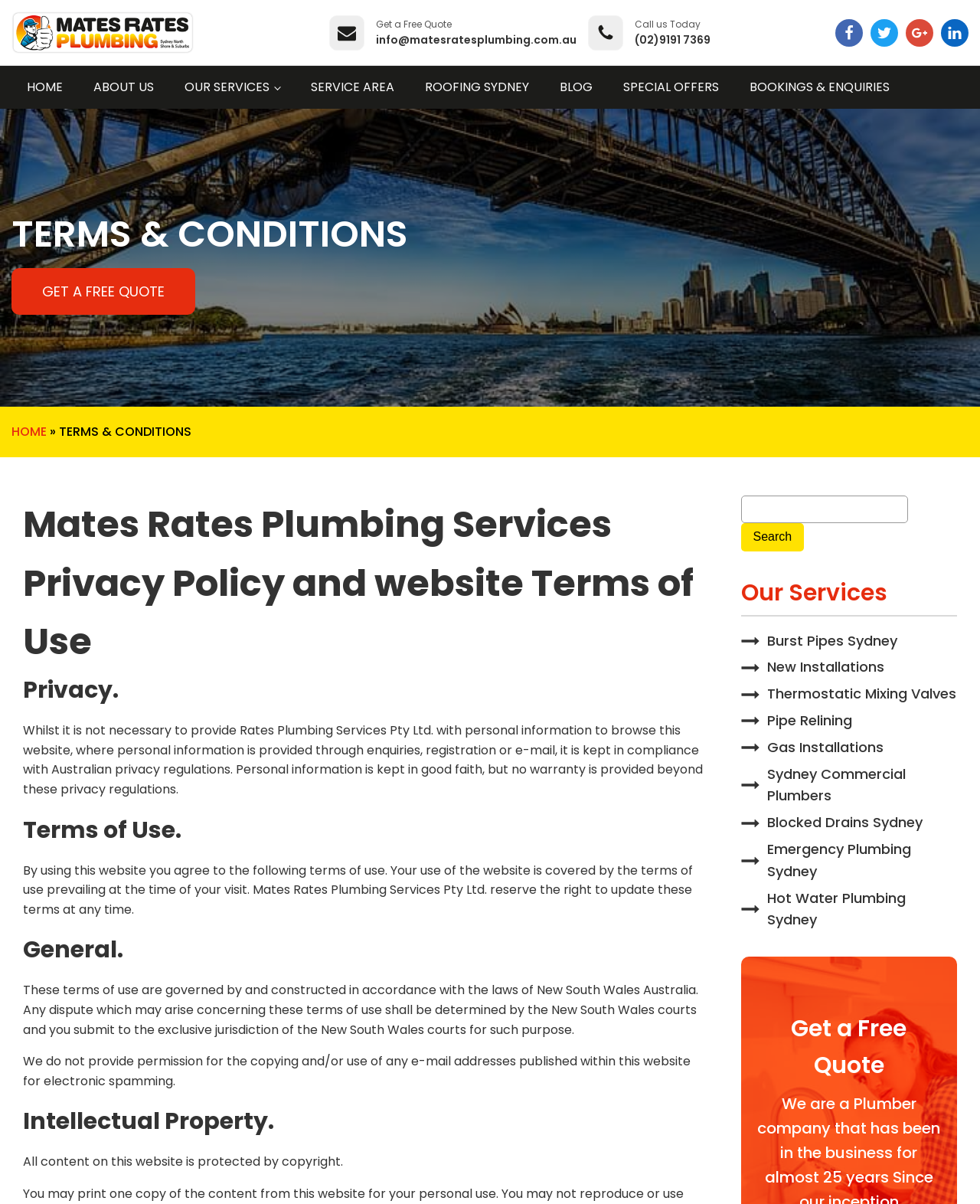Locate the coordinates of the bounding box for the clickable region that fulfills this instruction: "Click the 'Get a Free Quote' link".

[0.384, 0.014, 0.461, 0.025]